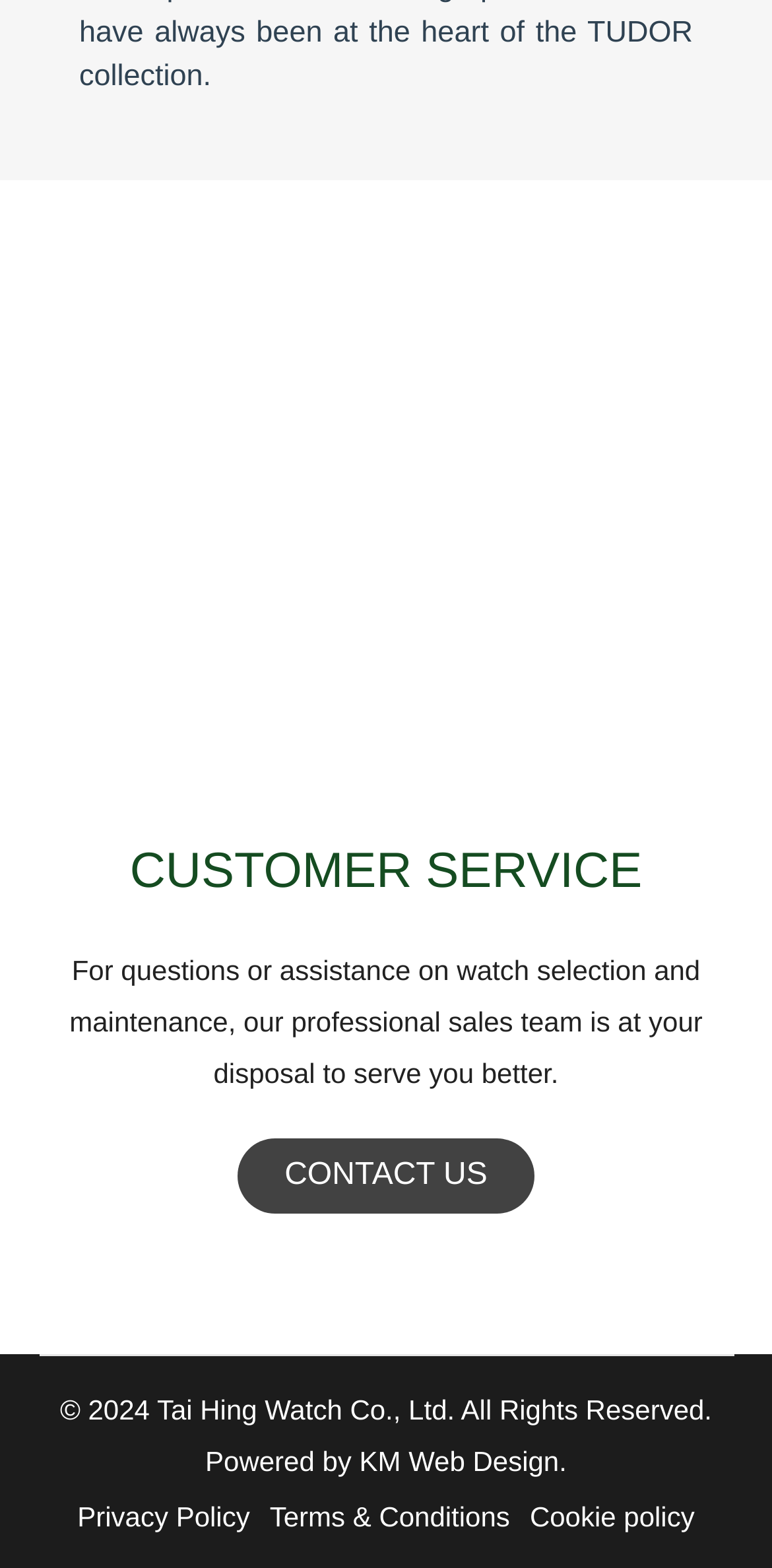Based on what you see in the screenshot, provide a thorough answer to this question: How many links are present in the footer section?

The footer section contains four links: 'Tai Hing Watch Co., Ltd.', 'KM Web Design.', 'Privacy Policy', and 'Terms & Conditions'.